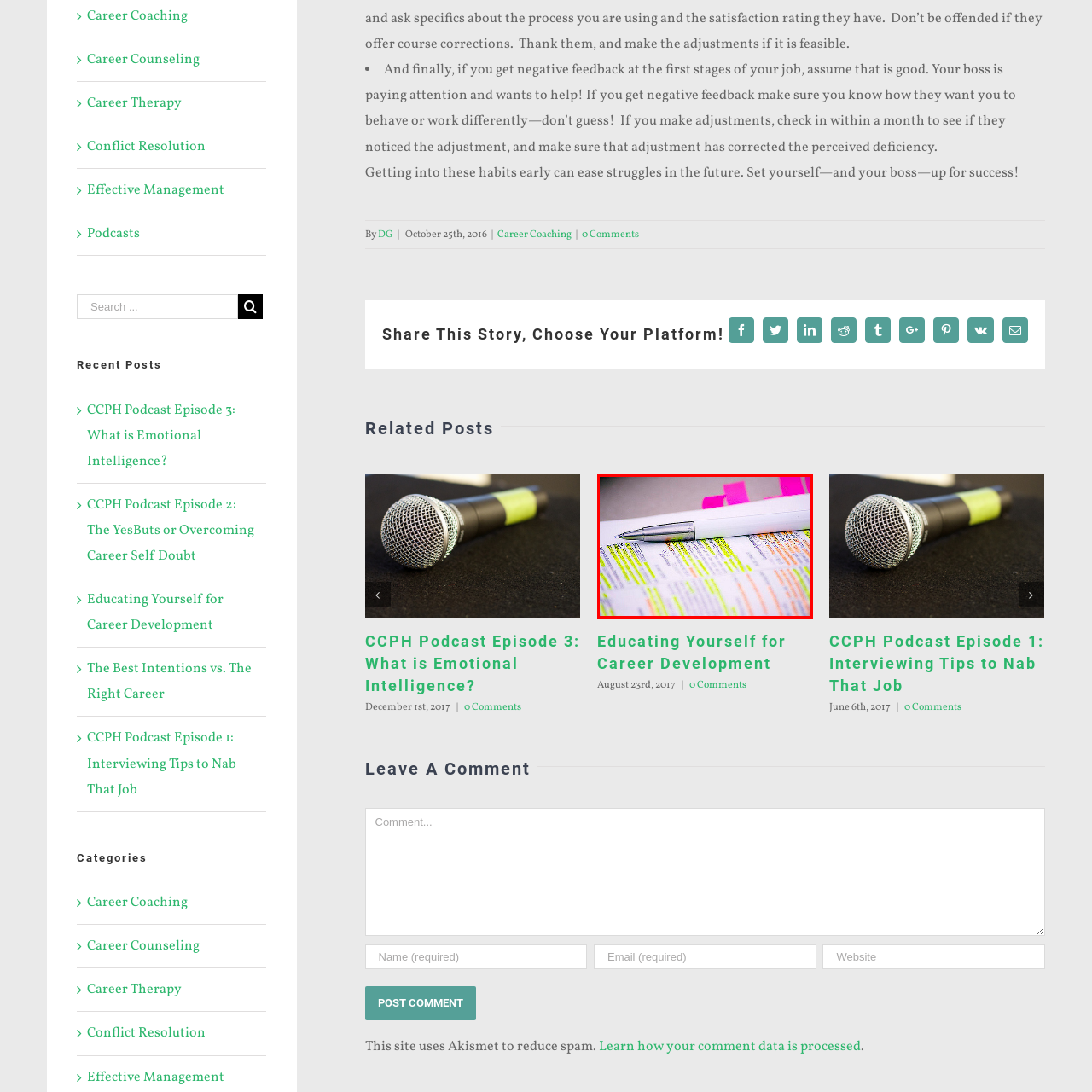Look closely at the section within the red border and give a one-word or brief phrase response to this question: 
What is the purpose of the sticky notes?

Organization and focus